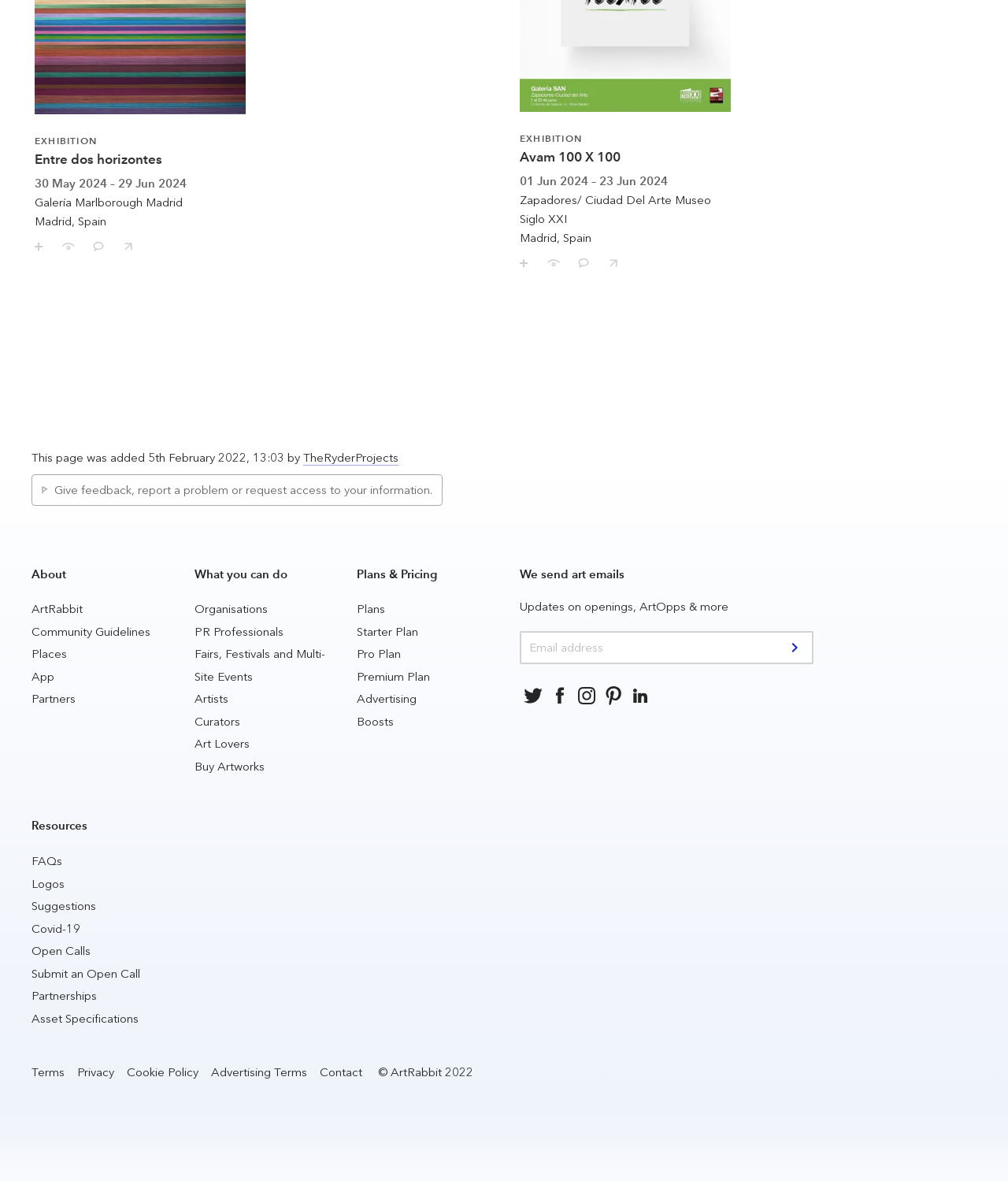Please provide a one-word or short phrase answer to the question:
What are the different plans offered?

Starter, Pro, Premium